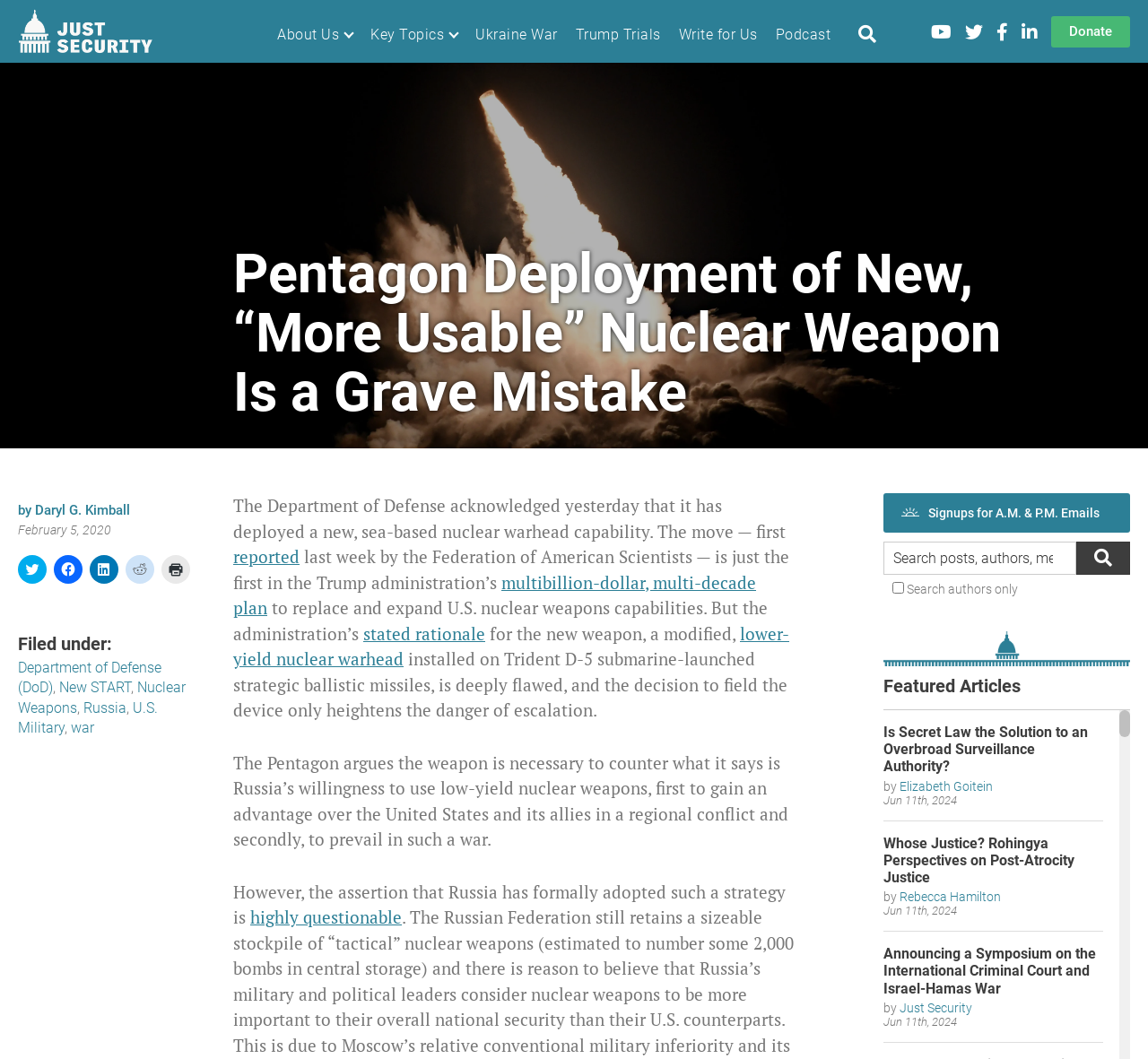Given the element description: "Podcast", predict the bounding box coordinates of this UI element. The coordinates must be four float numbers between 0 and 1, given as [left, top, right, bottom].

[0.675, 0.025, 0.723, 0.041]